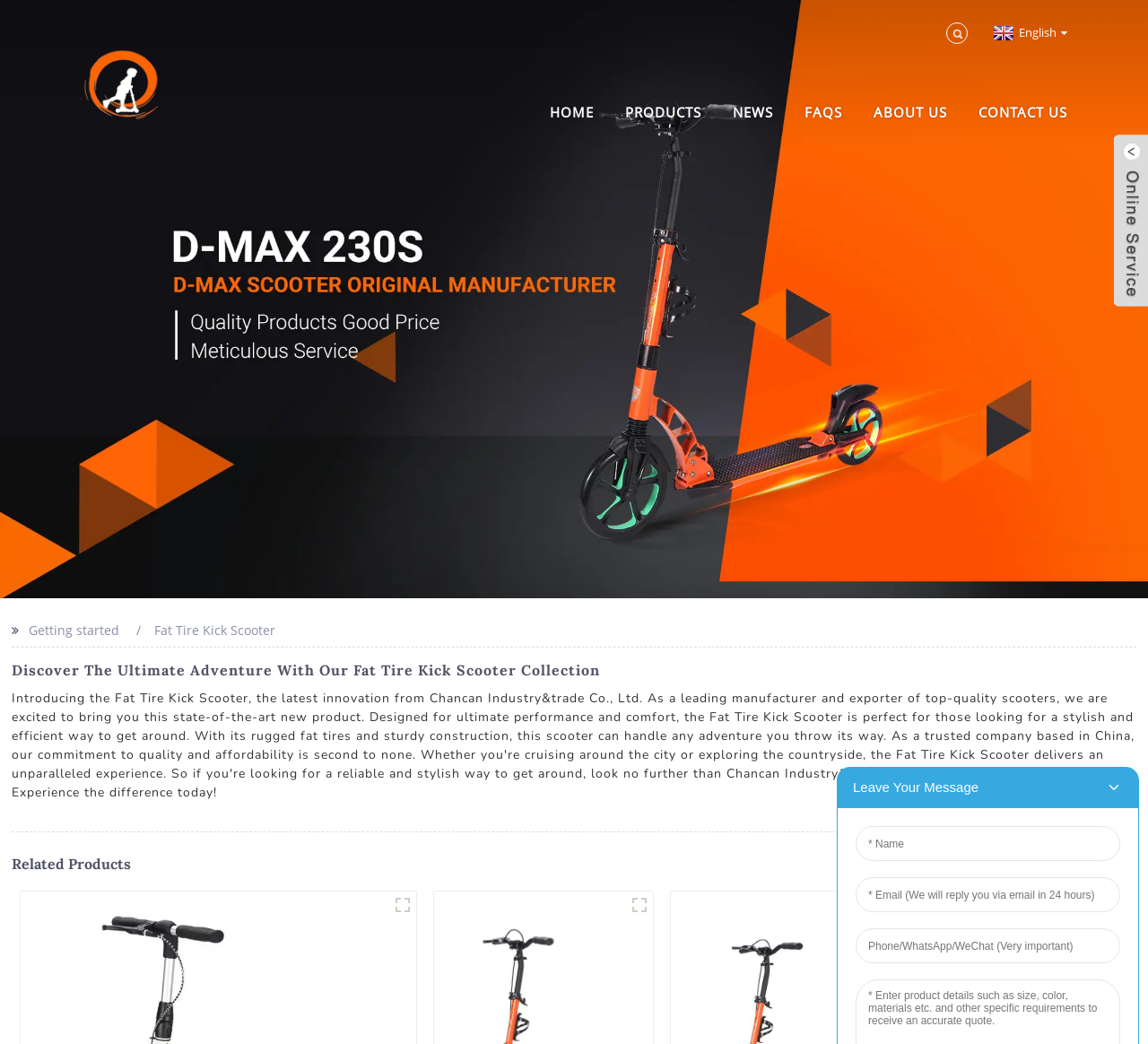Provide a thorough and detailed response to the question by examining the image: 
What language is the webpage currently in?

The language of the webpage can be determined by the link at the top right corner of the webpage, which says 'English' and has a dropdown icon.